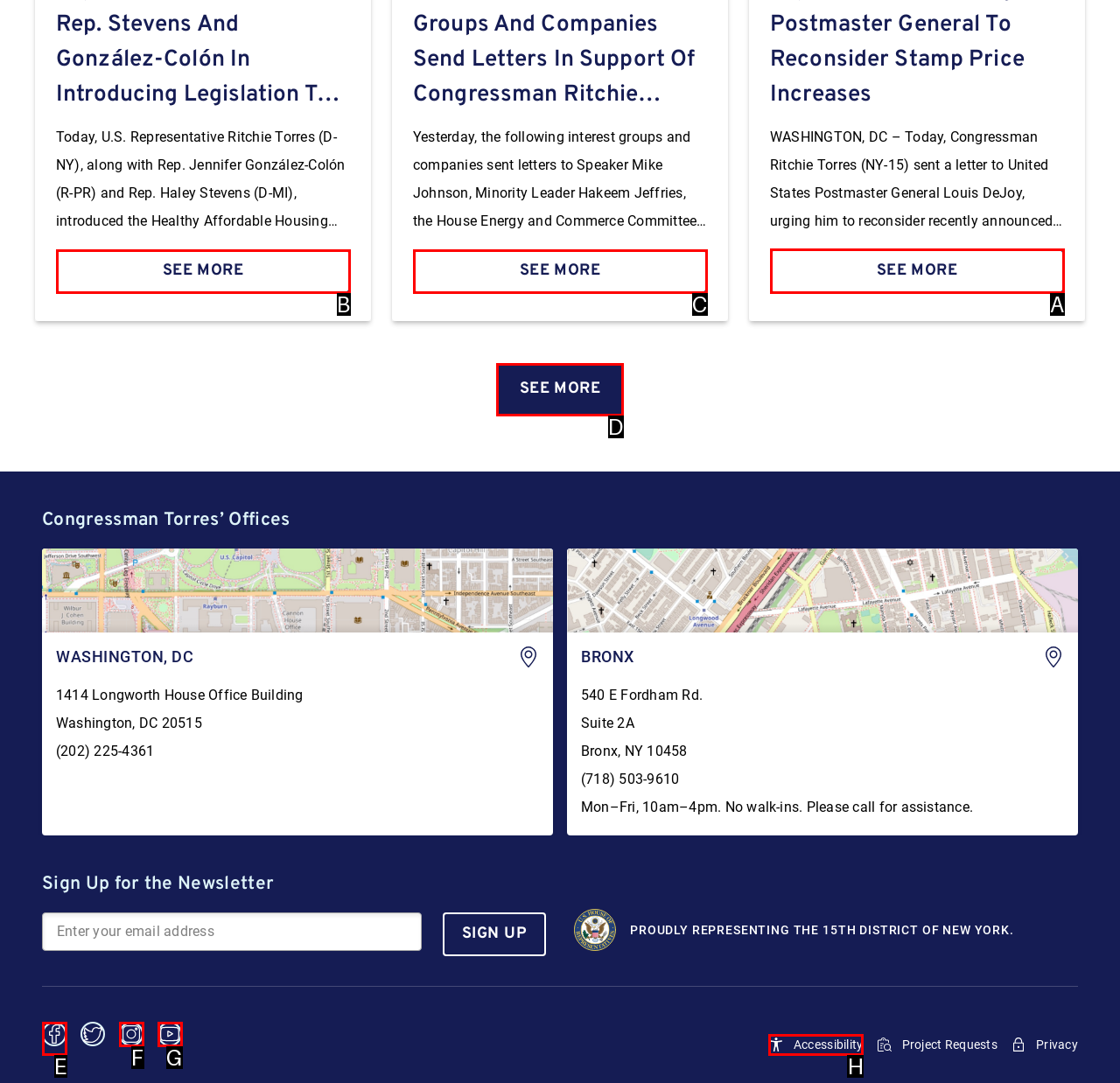Choose the HTML element you need to click to achieve the following task: Click to see more about Congressman Ritchie Torres' letter to the Postmaster General
Respond with the letter of the selected option from the given choices directly.

A